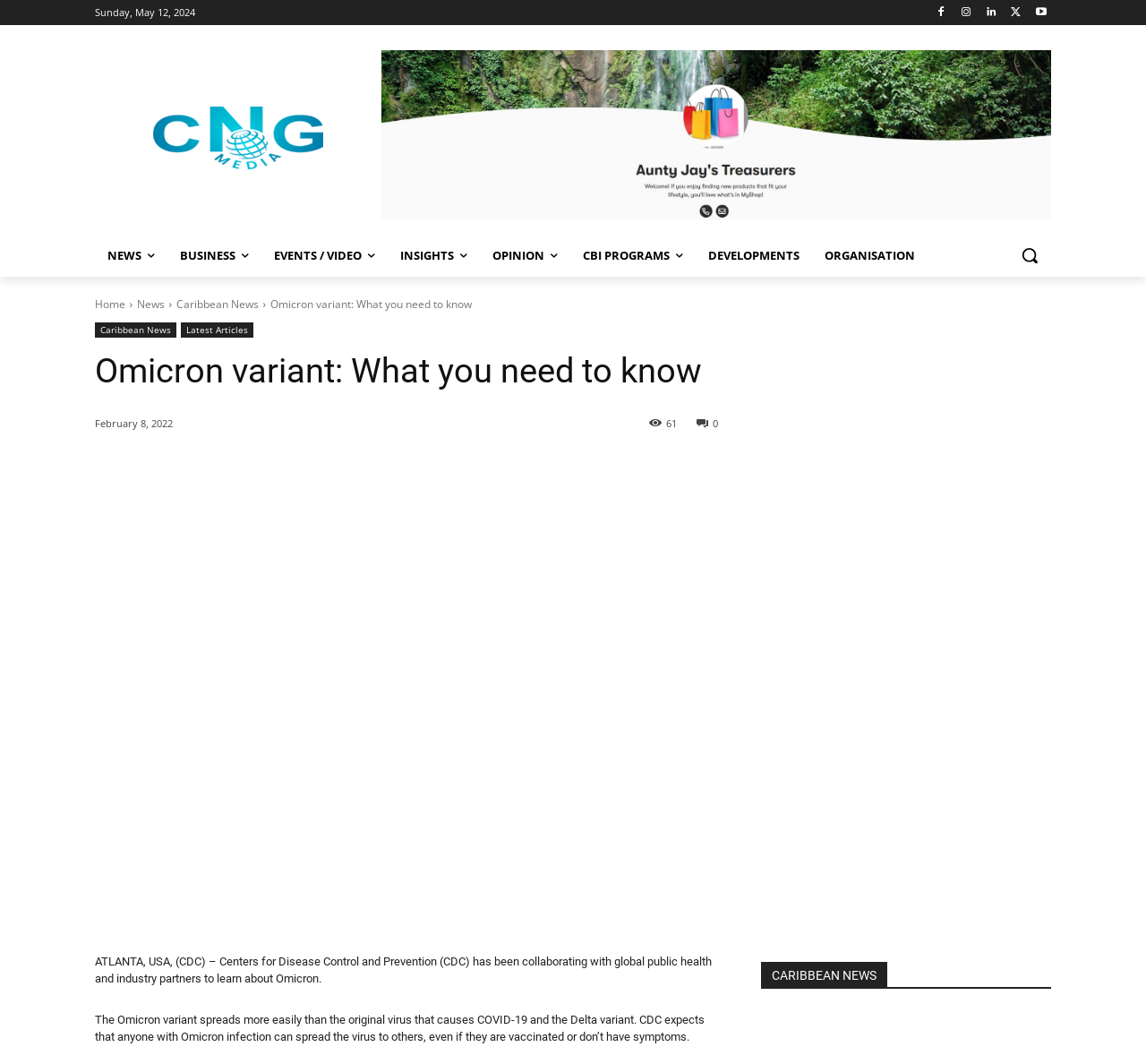Please answer the following query using a single word or phrase: 
What is the date of the latest article?

February 8, 2022